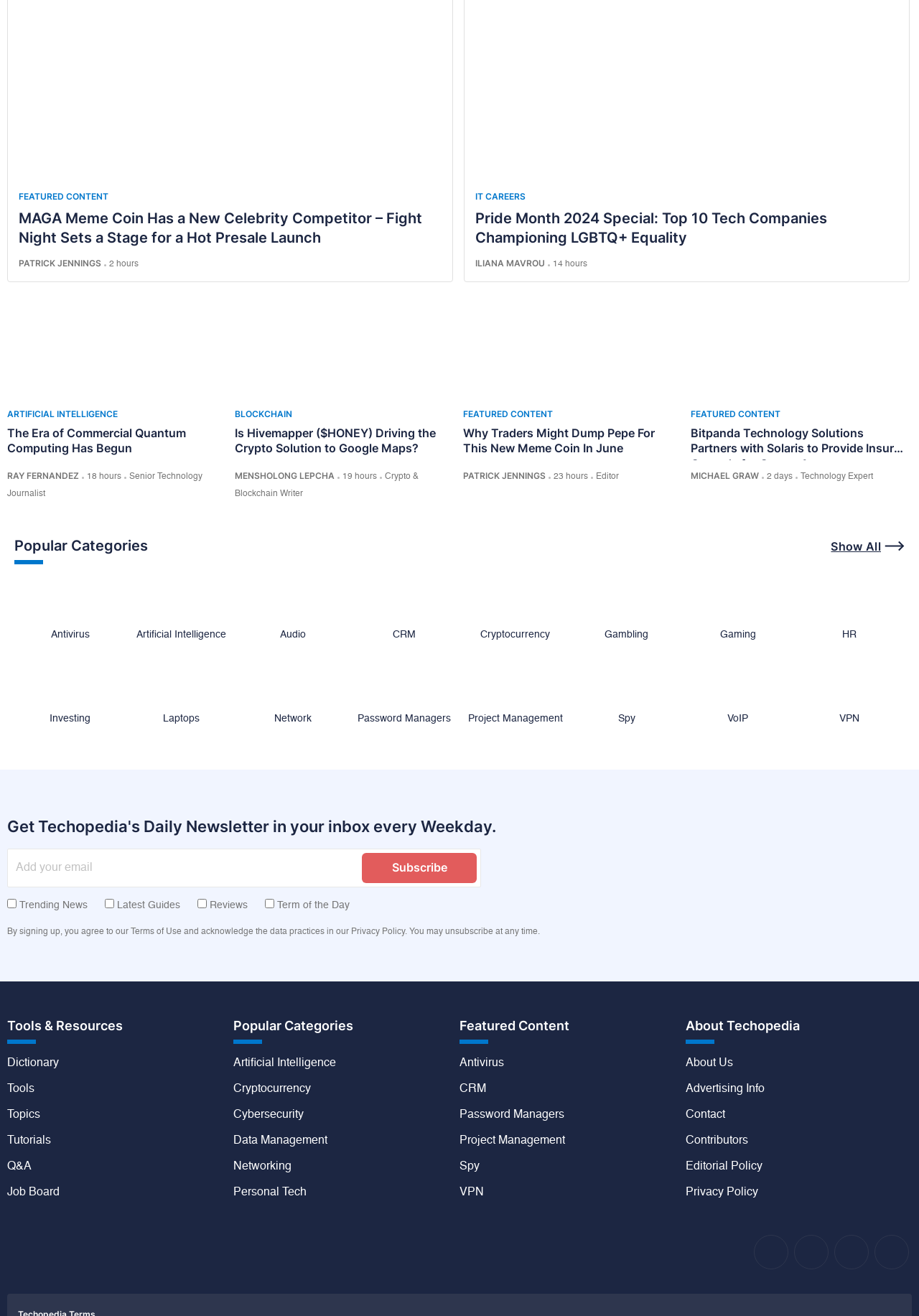What is the time posted for the article 'The Era of Commercial Quantum Computing Has Begun'?
Refer to the image and give a detailed answer to the query.

This question can be answered by looking at the StaticText '18 hours' which is below the article title 'The Era of Commercial Quantum Computing Has Begun'.